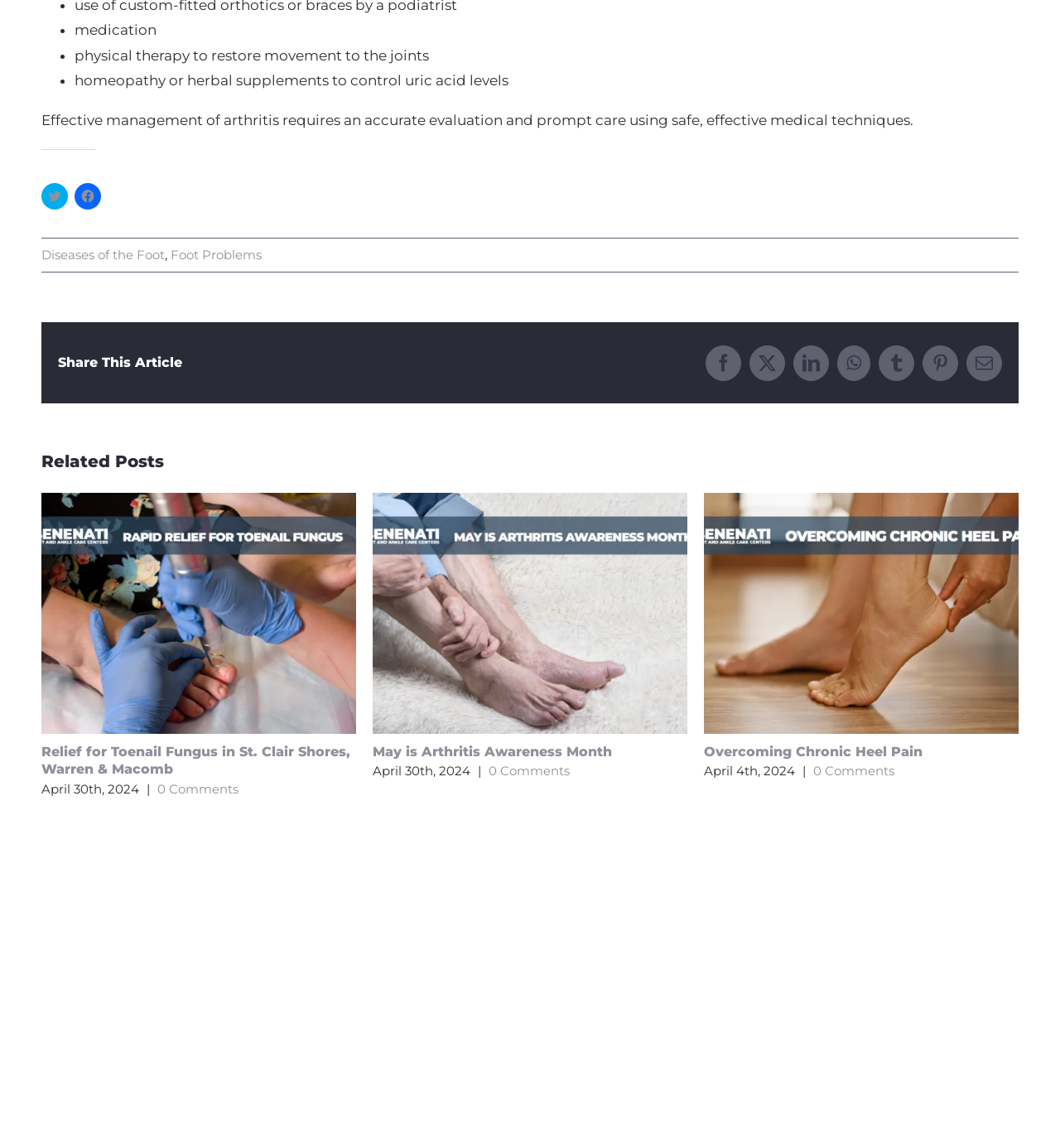Given the following UI element description: "0 Comments", find the bounding box coordinates in the webpage screenshot.

[0.148, 0.68, 0.225, 0.694]